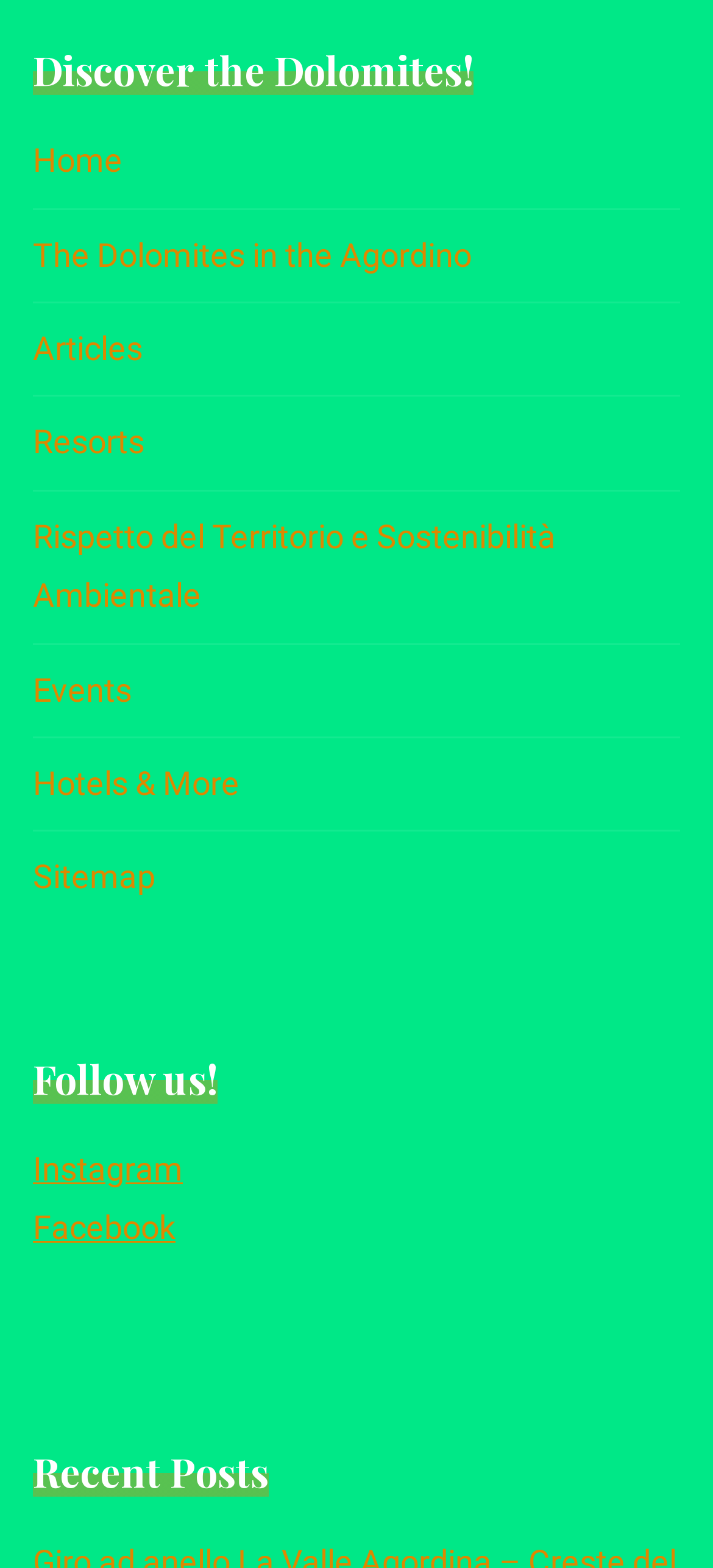Predict the bounding box coordinates of the area that should be clicked to accomplish the following instruction: "read about the Dolomites in the Agordino". The bounding box coordinates should consist of four float numbers between 0 and 1, i.e., [left, top, right, bottom].

[0.046, 0.15, 0.662, 0.174]